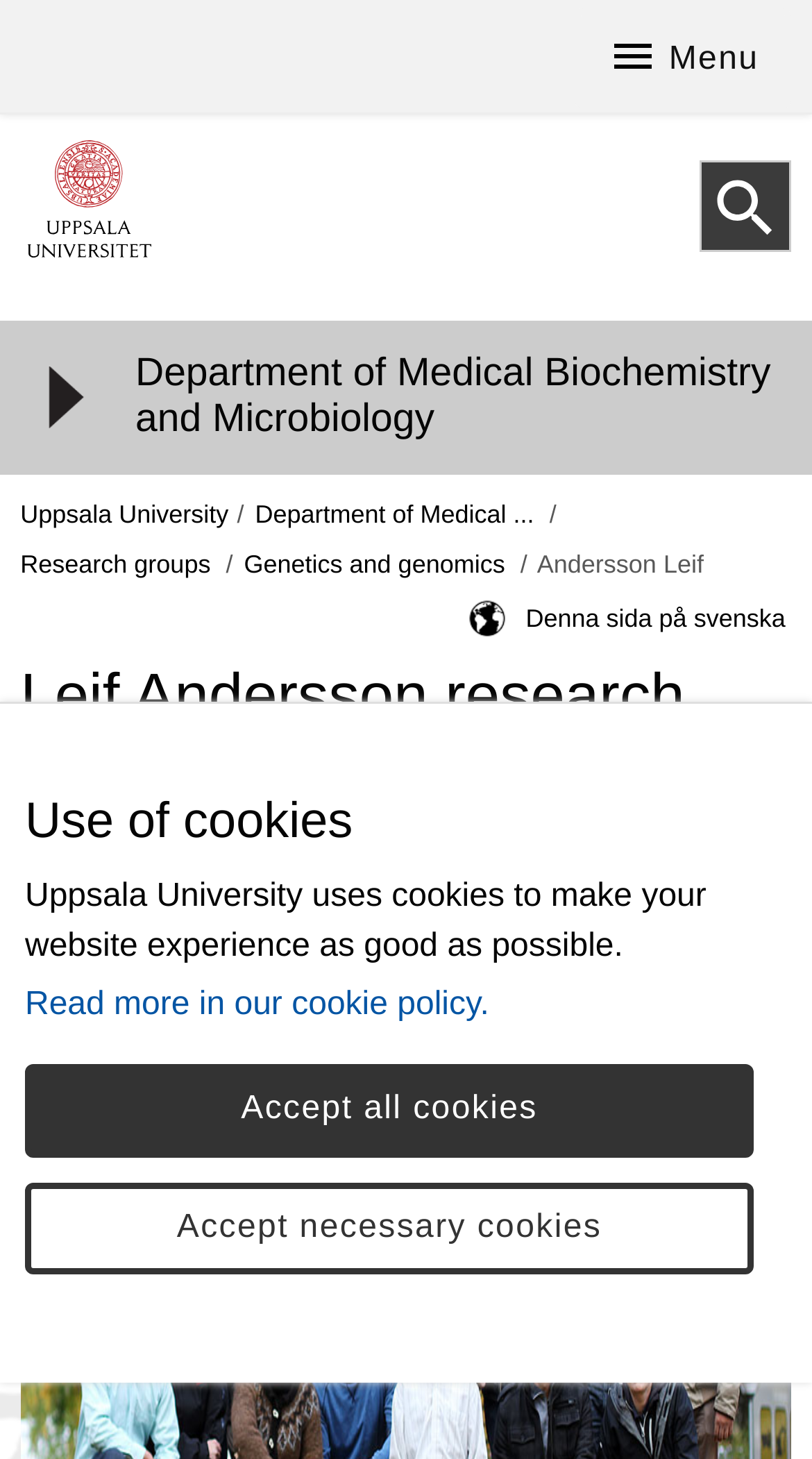Based on the description "Genetics and genomics", find the bounding box of the specified UI element.

[0.3, 0.377, 0.654, 0.397]